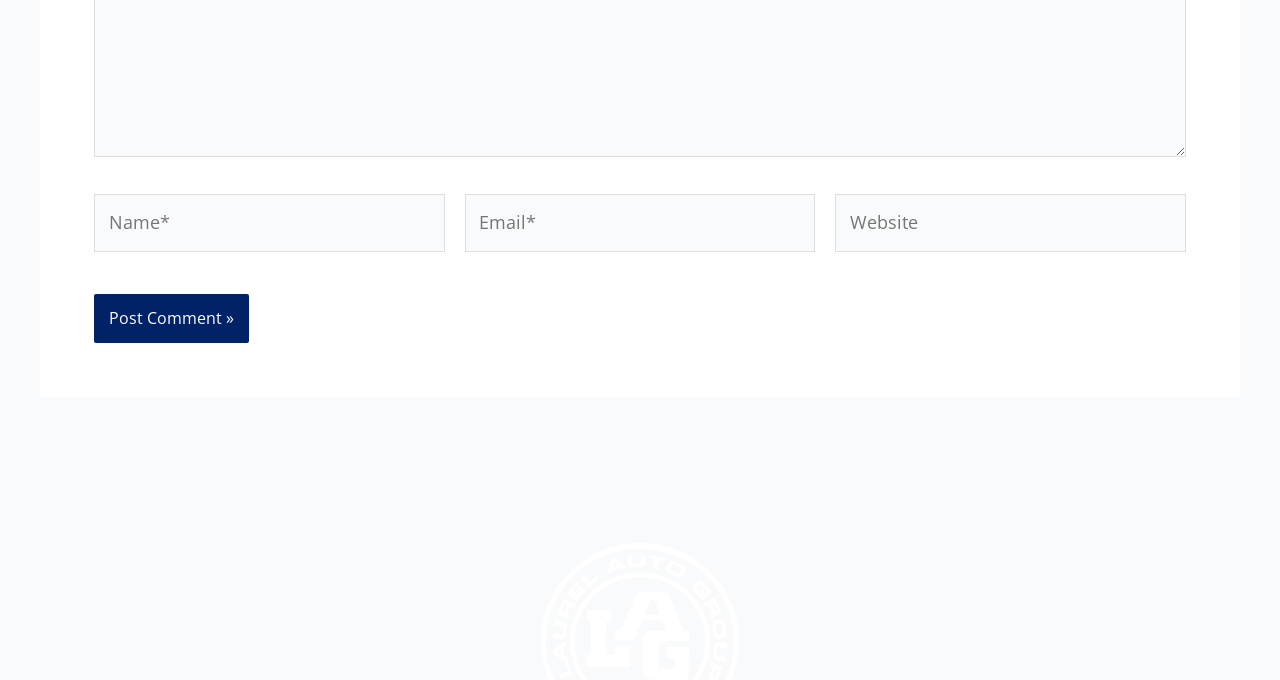What is the position of the 'Post Comment' button?
Give a single word or phrase answer based on the content of the image.

Below the fields